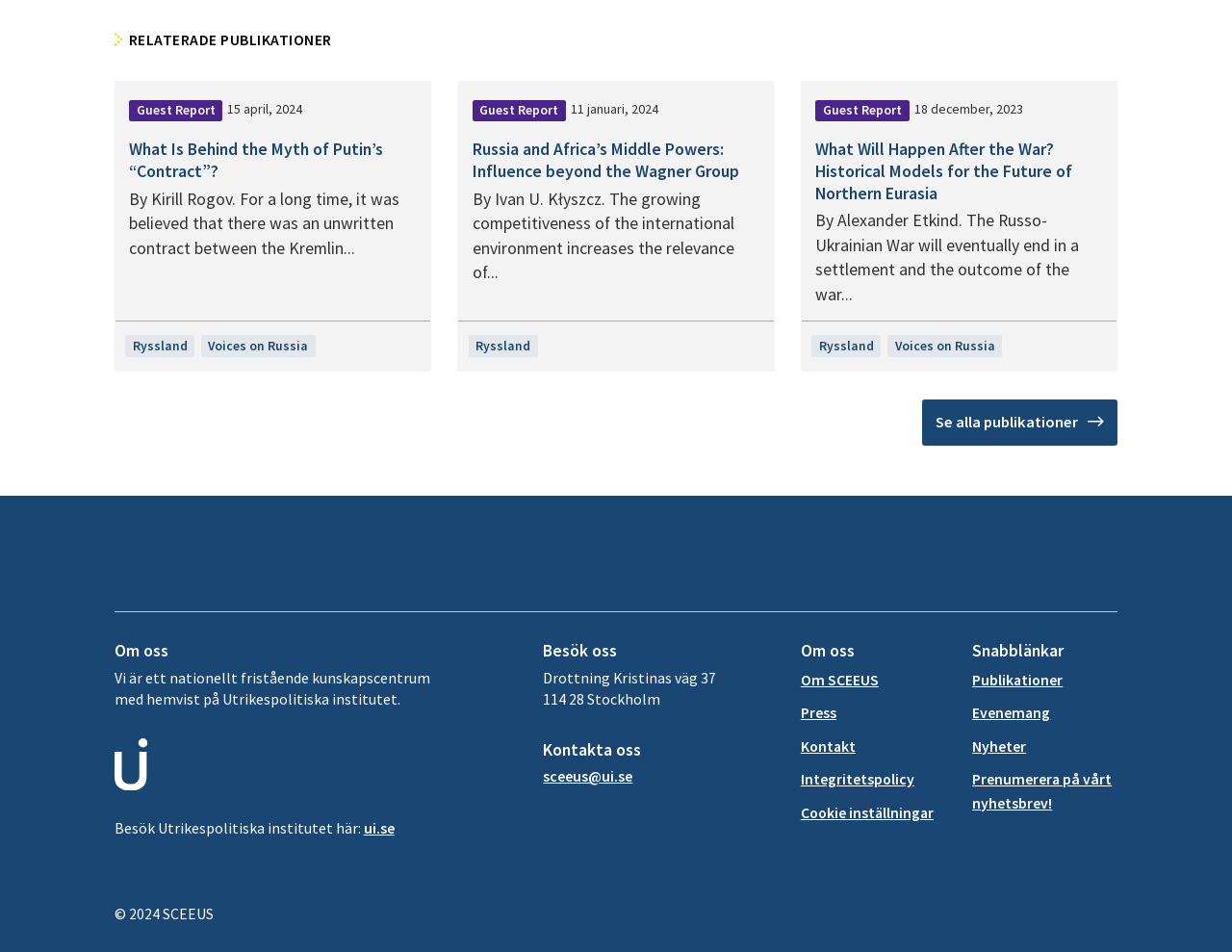Please locate the bounding box coordinates of the element's region that needs to be clicked to follow the instruction: "Click on 'RELATERADE PUBLIKATIONER'". The bounding box coordinates should be provided as four float numbers between 0 and 1, i.e., [left, top, right, bottom].

[0.093, 0.028, 0.907, 0.056]